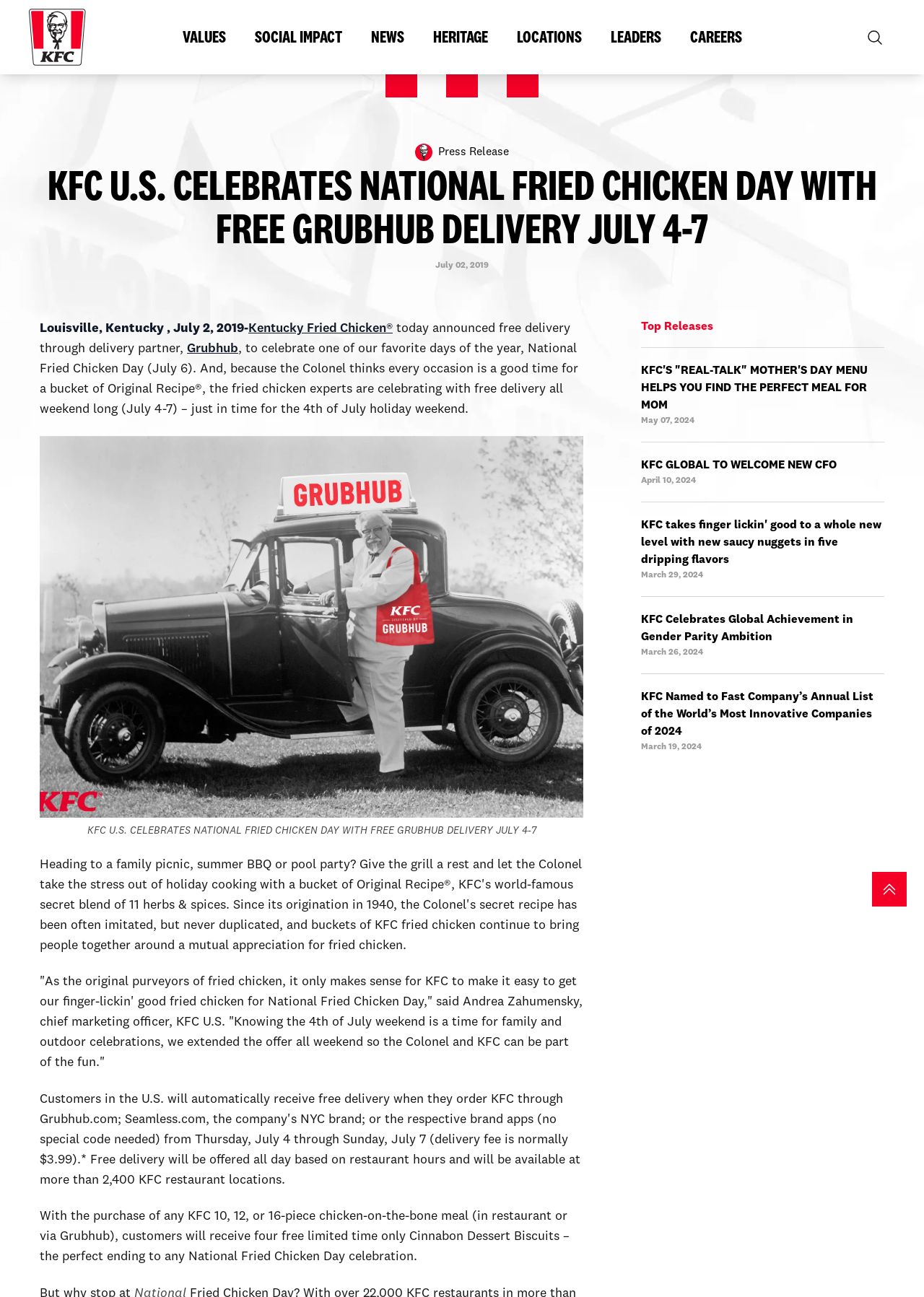Locate the bounding box coordinates of the area to click to fulfill this instruction: "Go to the VALUES page". The bounding box should be presented as four float numbers between 0 and 1, in the order [left, top, right, bottom].

[0.182, 0.018, 0.26, 0.04]